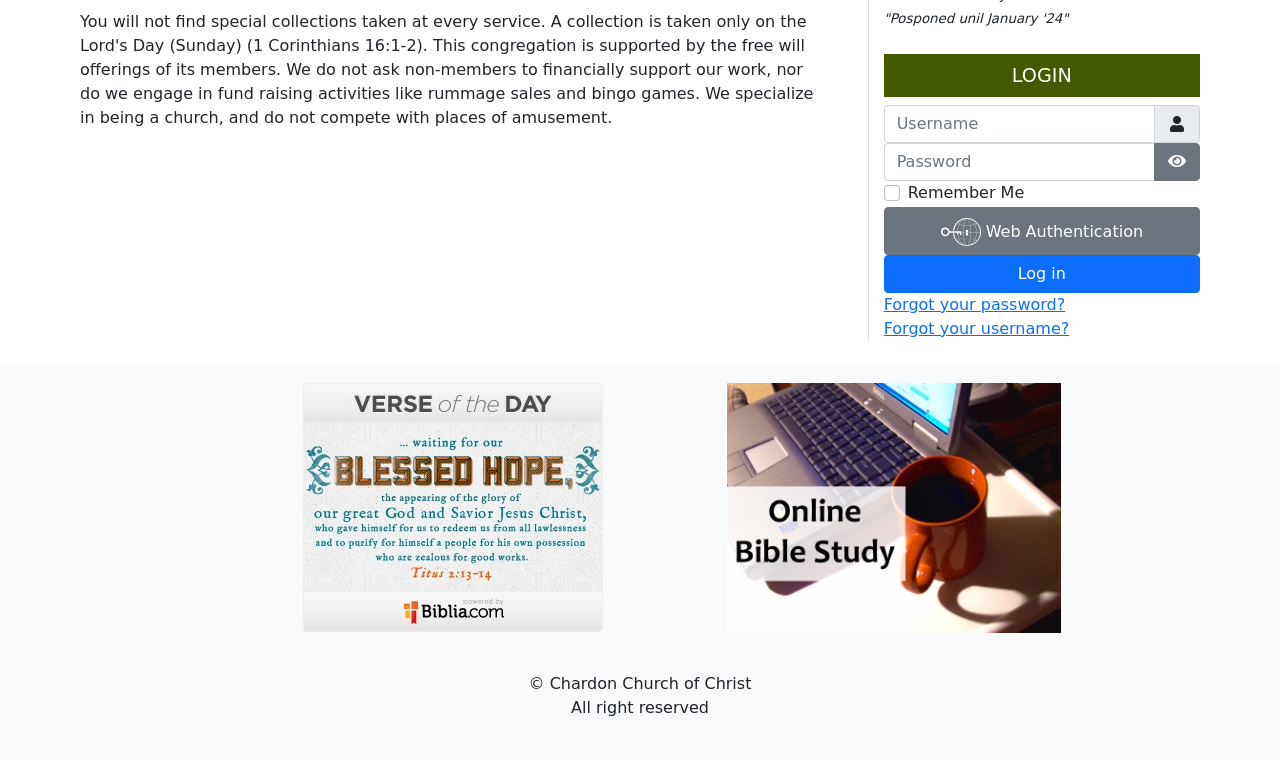What is the alternative to entering a username and password?
Examine the image closely and answer the question with as much detail as possible.

The webpage provides an alternative to entering a username and password, which is the 'Web Authentication' button. This button is located next to the login button, indicating that it is an alternative way to authenticate.